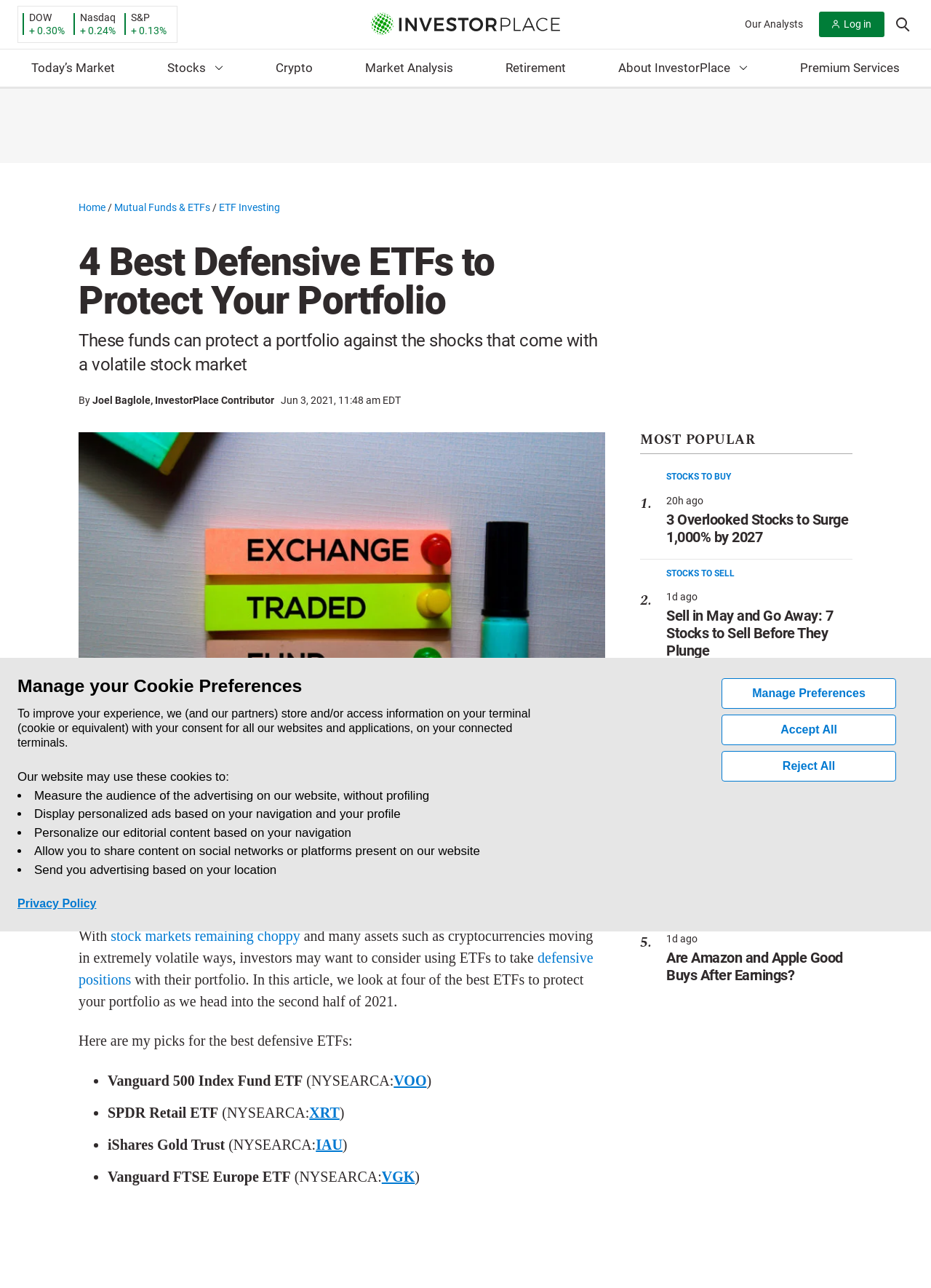Please determine the bounding box coordinates for the UI element described as: "aria-label="Search this site"".

[0.958, 0.007, 0.981, 0.029]